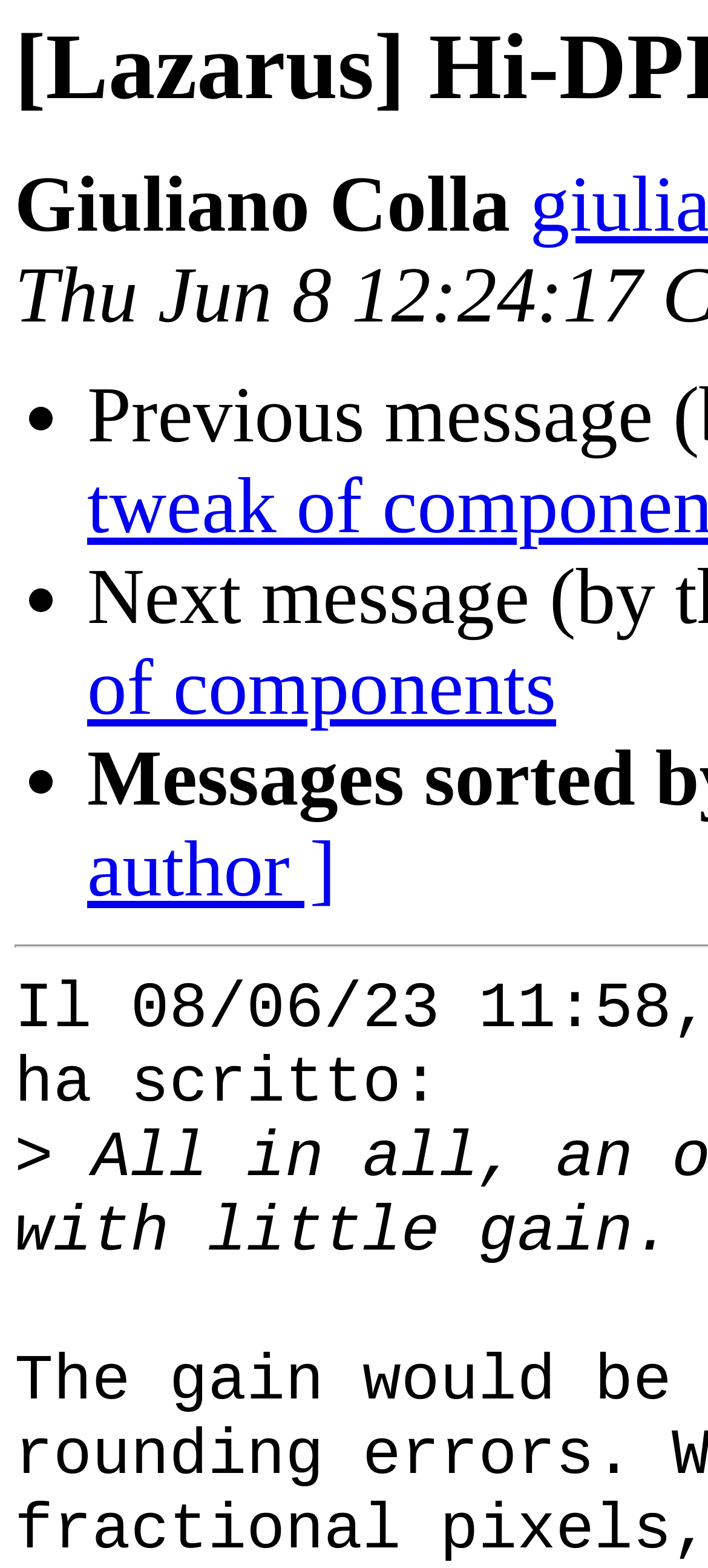Find the primary header on the webpage and provide its text.

[Lazarus] Hi-DPI tweak of components